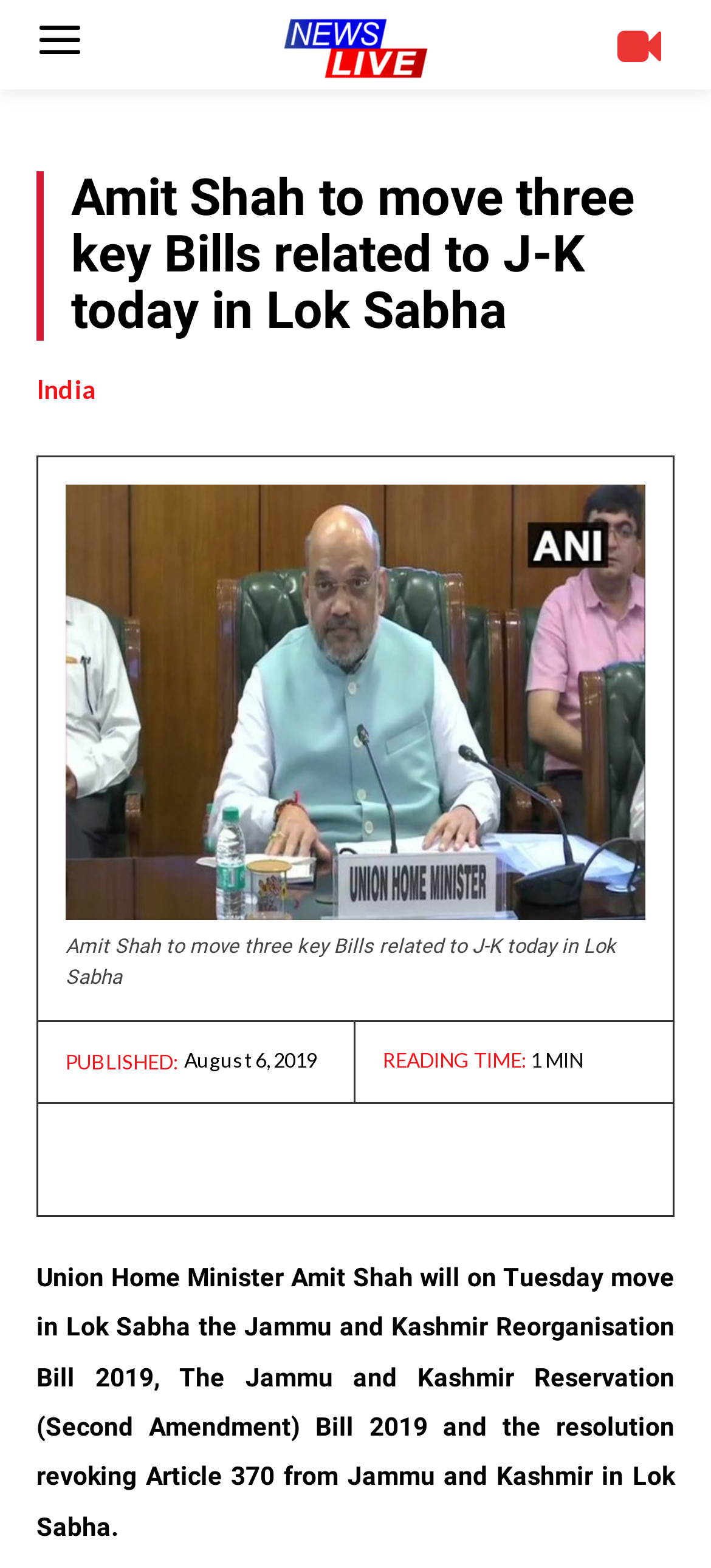Show the bounding box coordinates of the element that should be clicked to complete the task: "share on social media".

[0.092, 0.716, 0.195, 0.762]